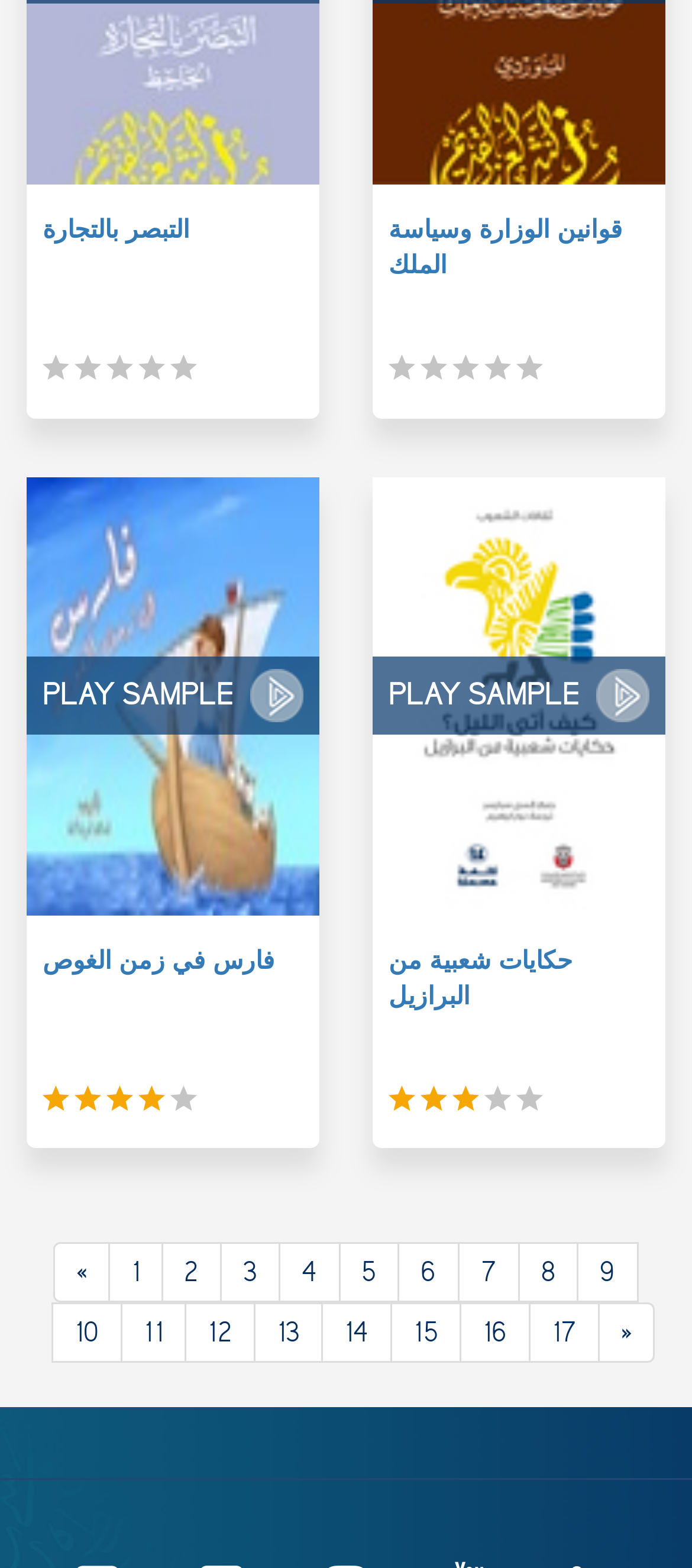Pinpoint the bounding box coordinates for the area that should be clicked to perform the following instruction: "Go to page 2".

[0.156, 0.792, 0.236, 0.831]